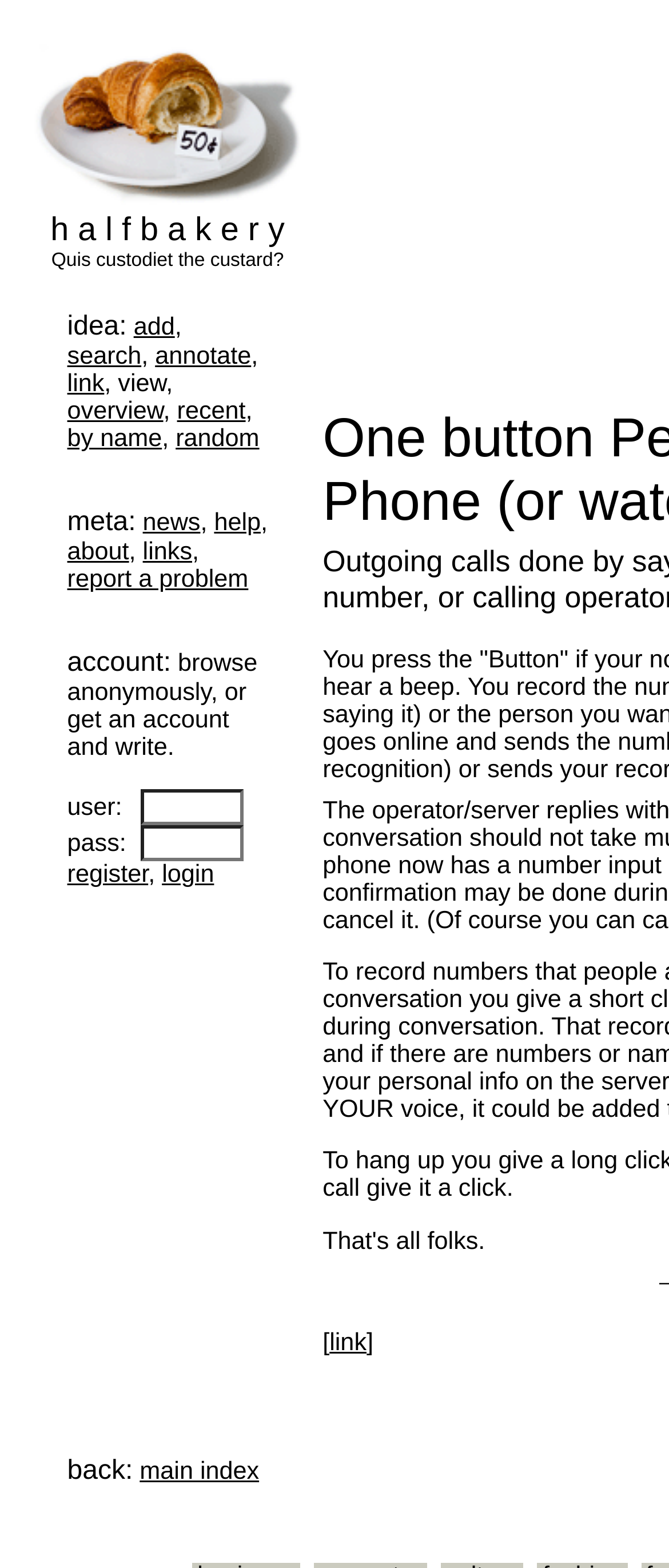Locate and extract the text of the main heading on the webpage.

One button Pen Phone (or watch)